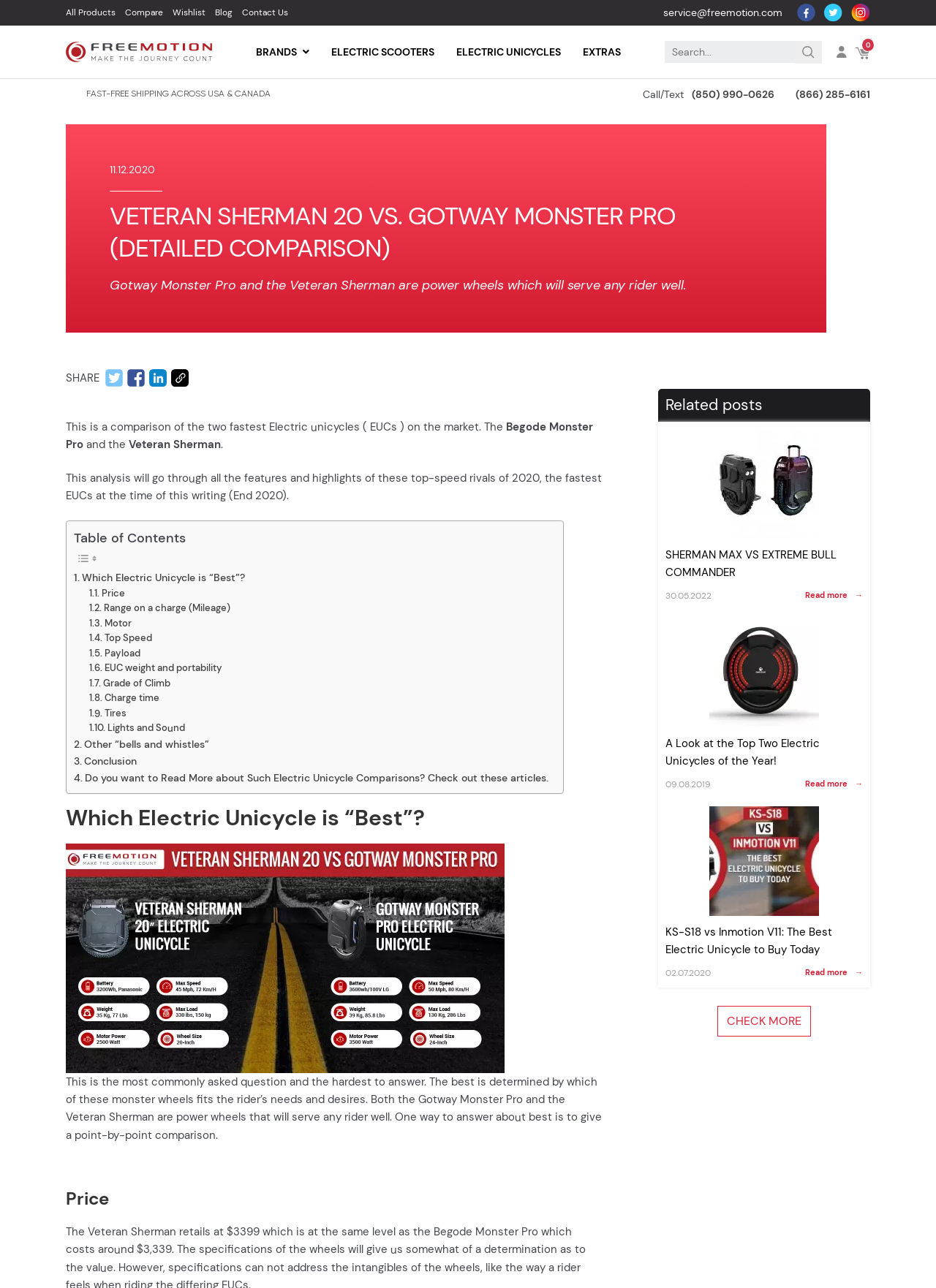Use a single word or phrase to answer the question: 
What is the fastest electric unicycle on the market?

Not specified